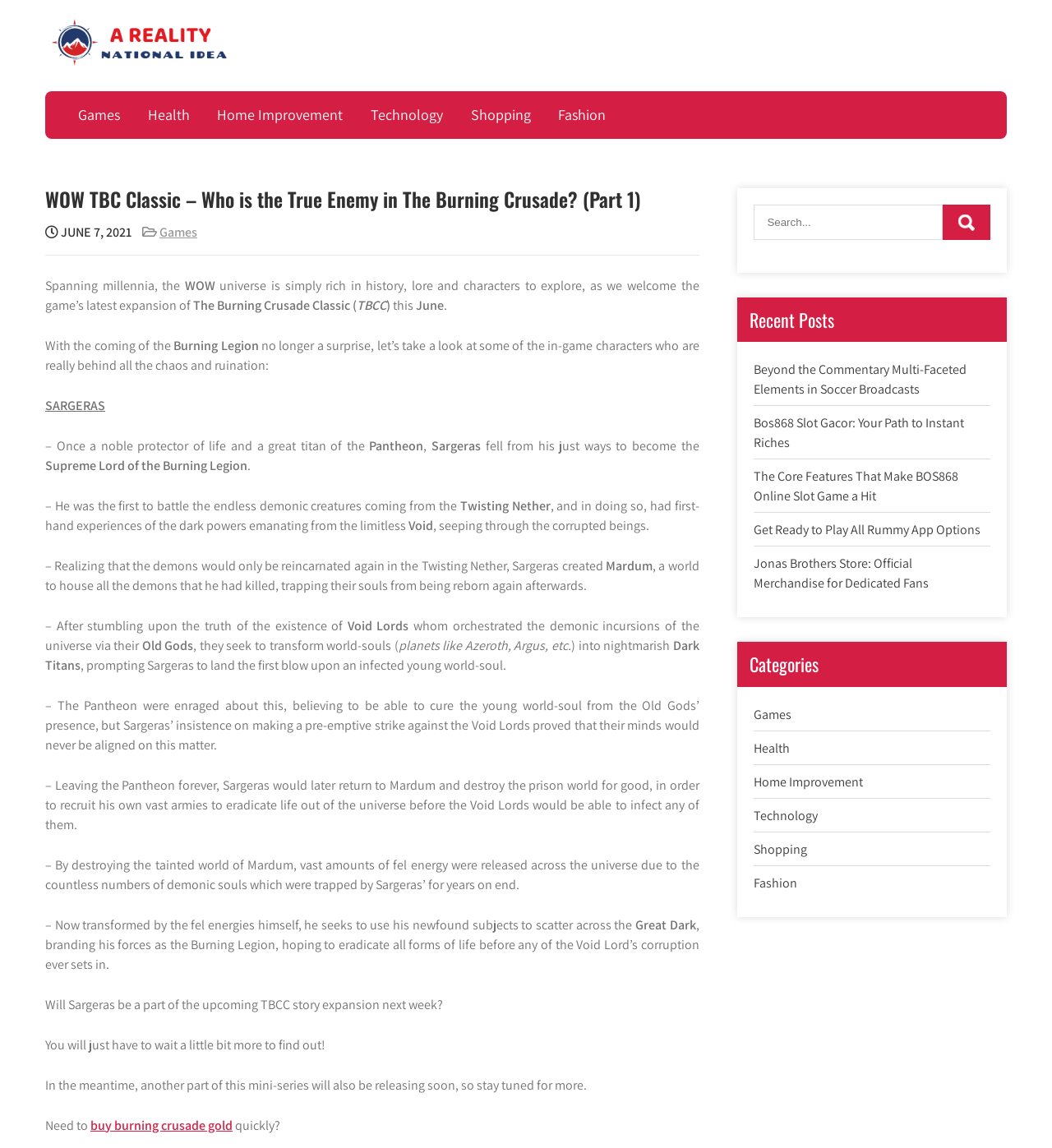Determine the bounding box coordinates of the clickable element necessary to fulfill the instruction: "Buy burning crusade gold". Provide the coordinates as four float numbers within the 0 to 1 range, i.e., [left, top, right, bottom].

[0.086, 0.972, 0.221, 0.988]